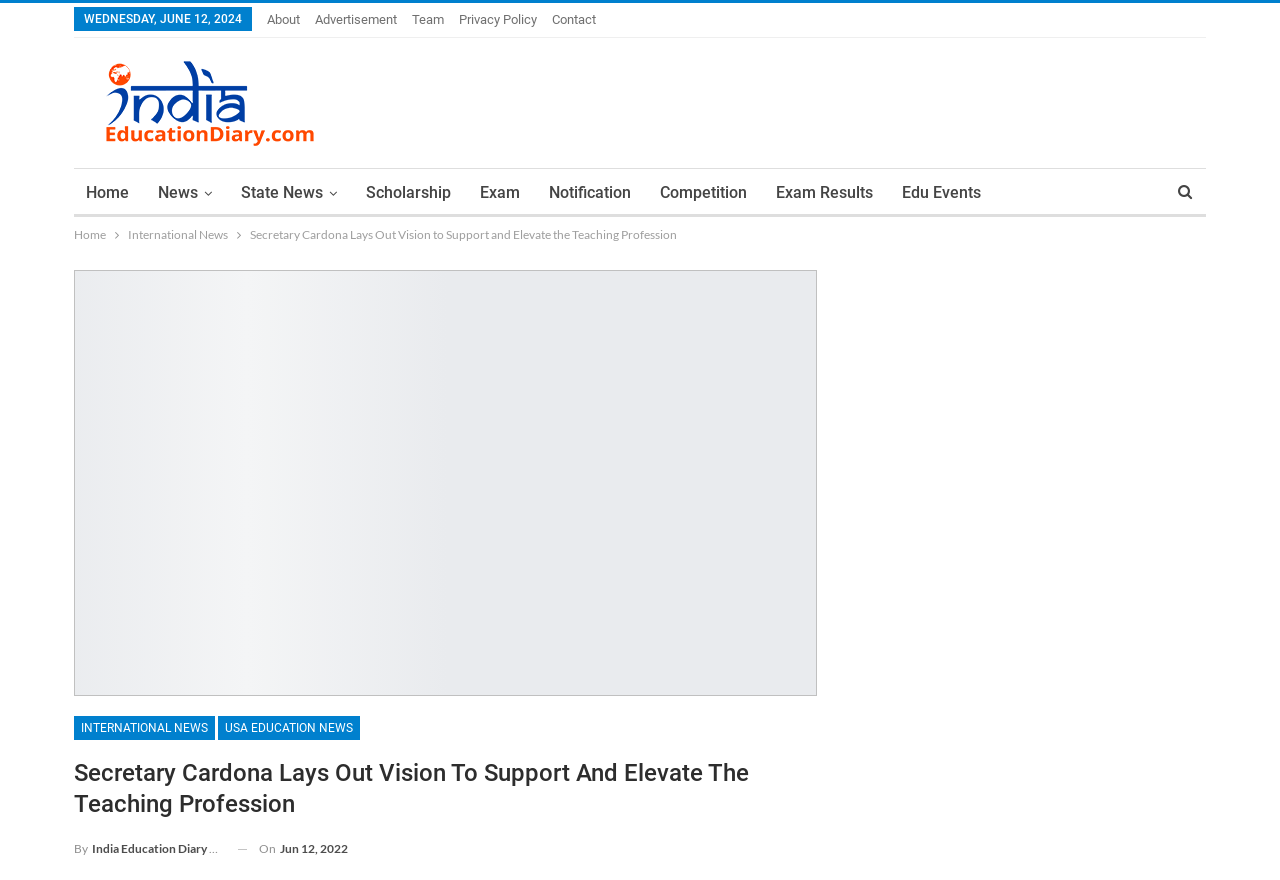Locate the bounding box coordinates of the segment that needs to be clicked to meet this instruction: "Read International News".

[0.1, 0.255, 0.178, 0.28]